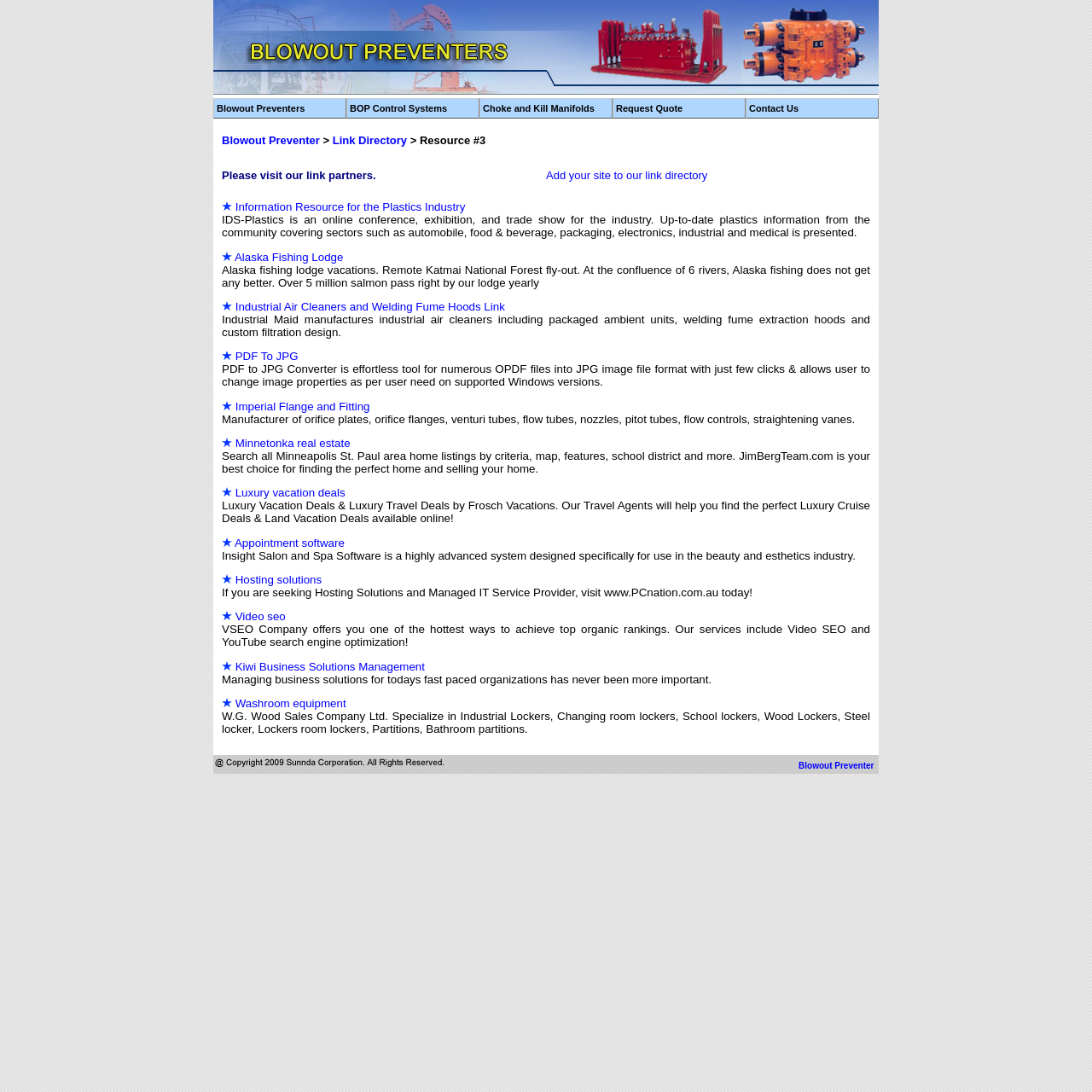Could you determine the bounding box coordinates of the clickable element to complete the instruction: "Click on 'Facebook'"? Provide the coordinates as four float numbers between 0 and 1, i.e., [left, top, right, bottom].

None